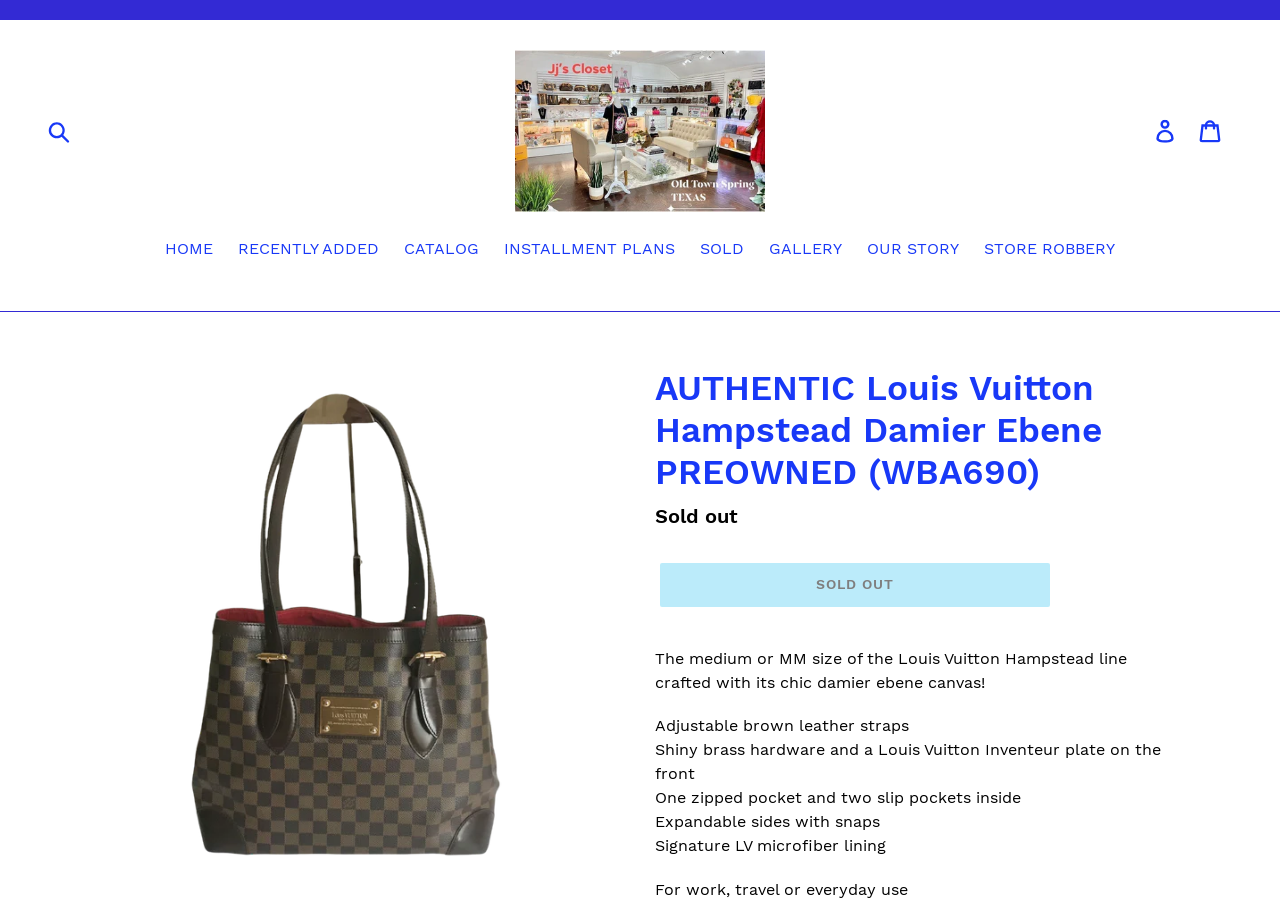Please find the bounding box coordinates of the element's region to be clicked to carry out this instruction: "Search for products".

[0.043, 0.118, 0.086, 0.165]